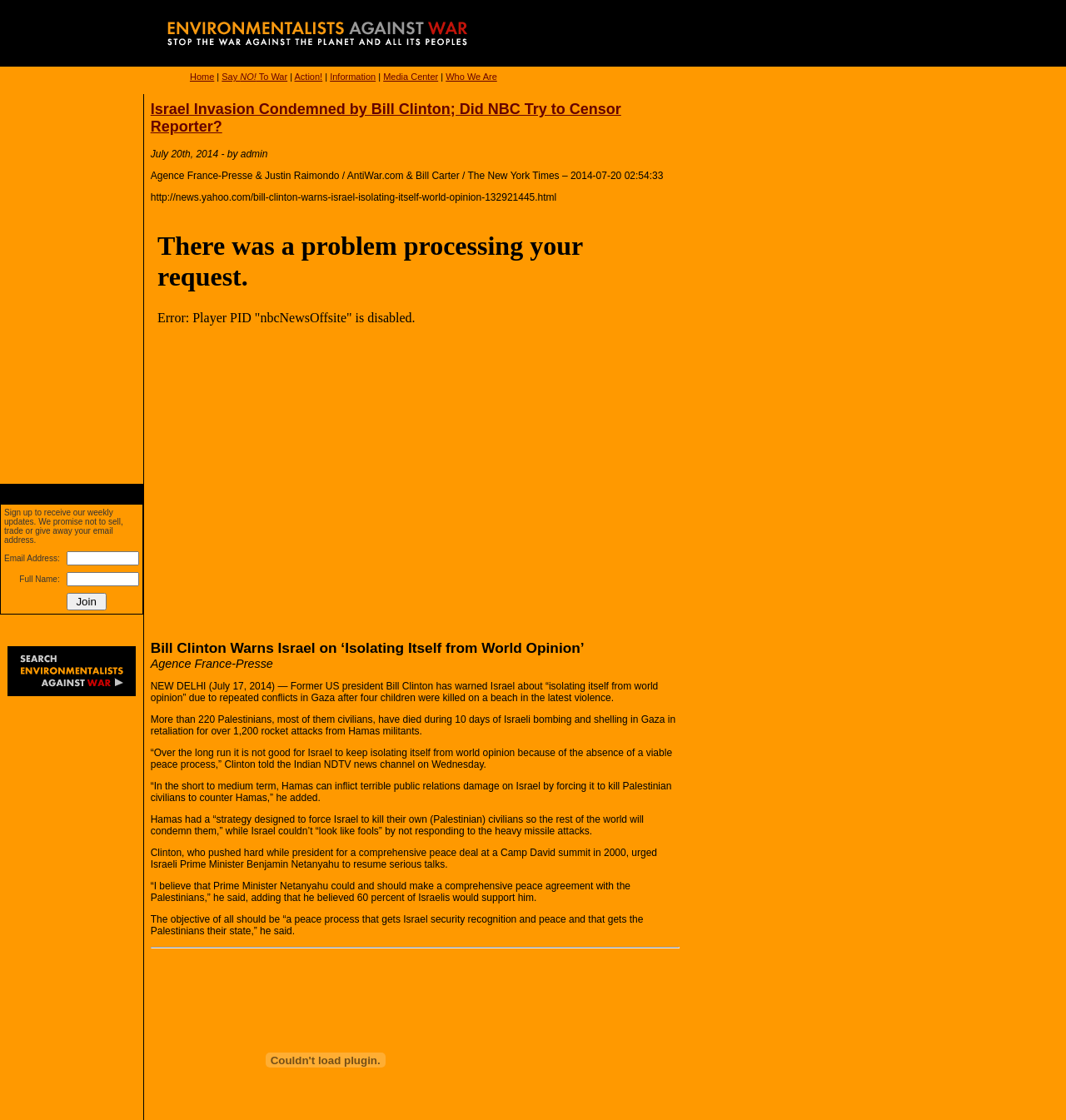Using a single word or phrase, answer the following question: 
What is the name of the organization?

Environmentalists Against War